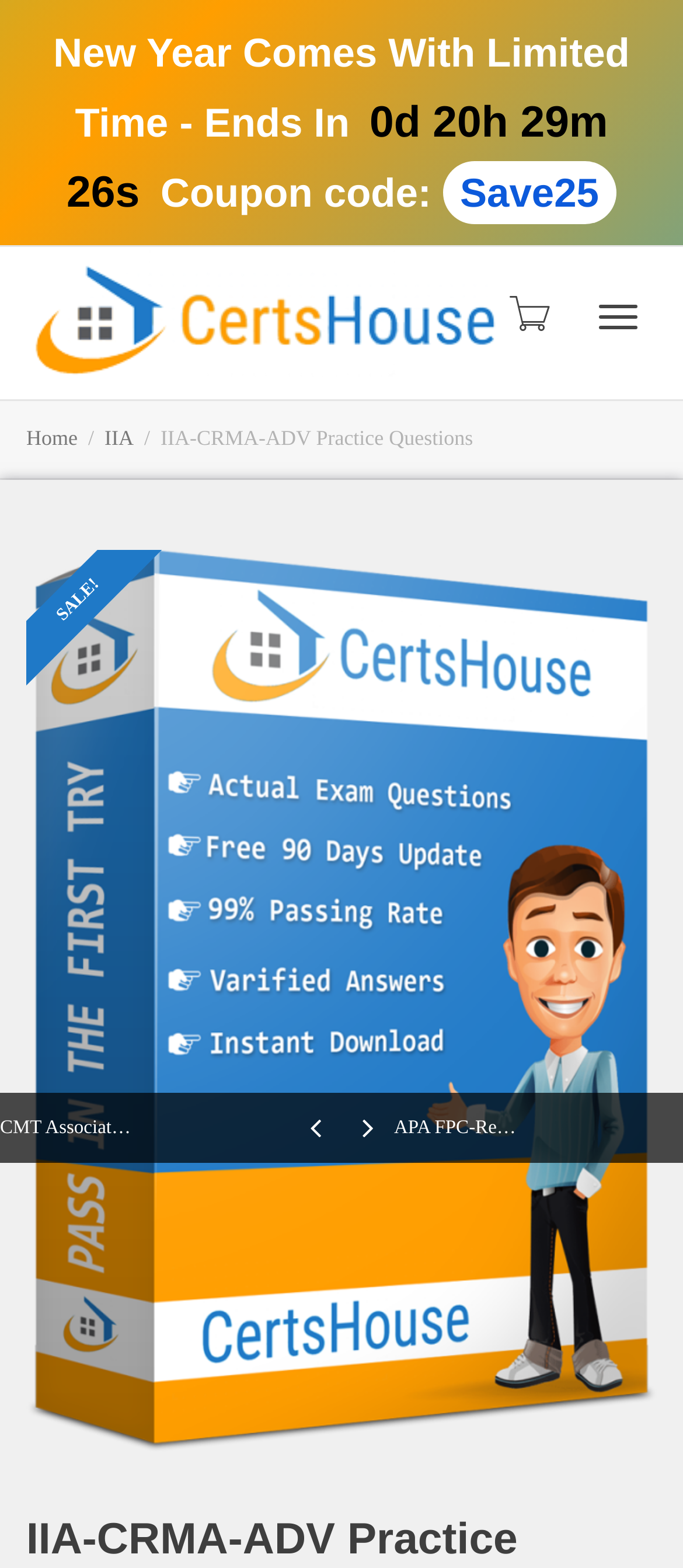What is the name of the website?
Kindly offer a detailed explanation using the data available in the image.

The name of the website can be found in the link element with the text 'Certs House' and an associated image with the same name.